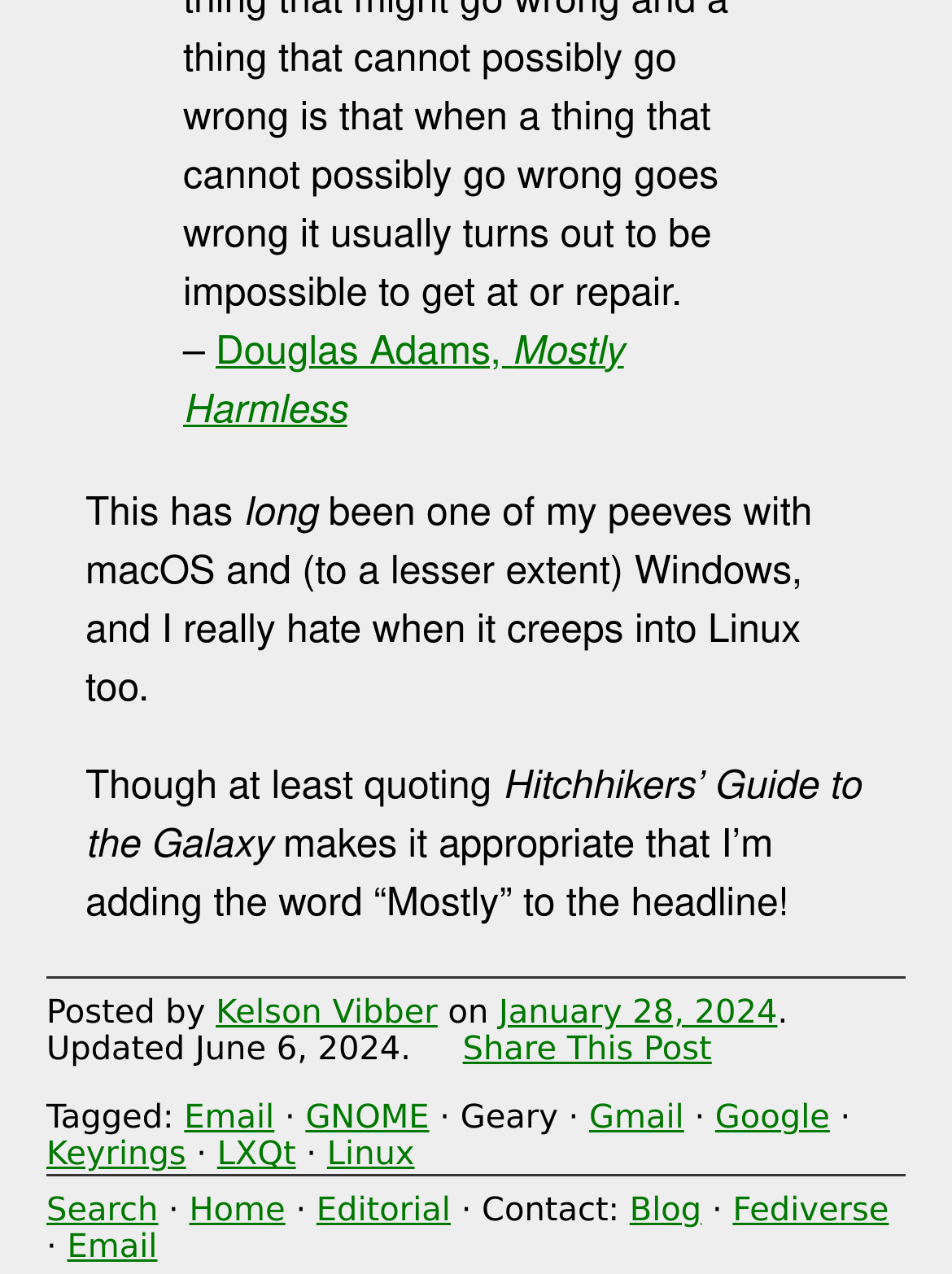What is the tag 'GNOME' related to?
Examine the image closely and answer the question with as much detail as possible.

I found the answer by looking at the footer section of the webpage, where it says 'Tagged: Email · GNOME · Geary · Gmail · Google · Keyrings · LXQt · Linux', so I inferred that the tag 'GNOME' is related to Linux.